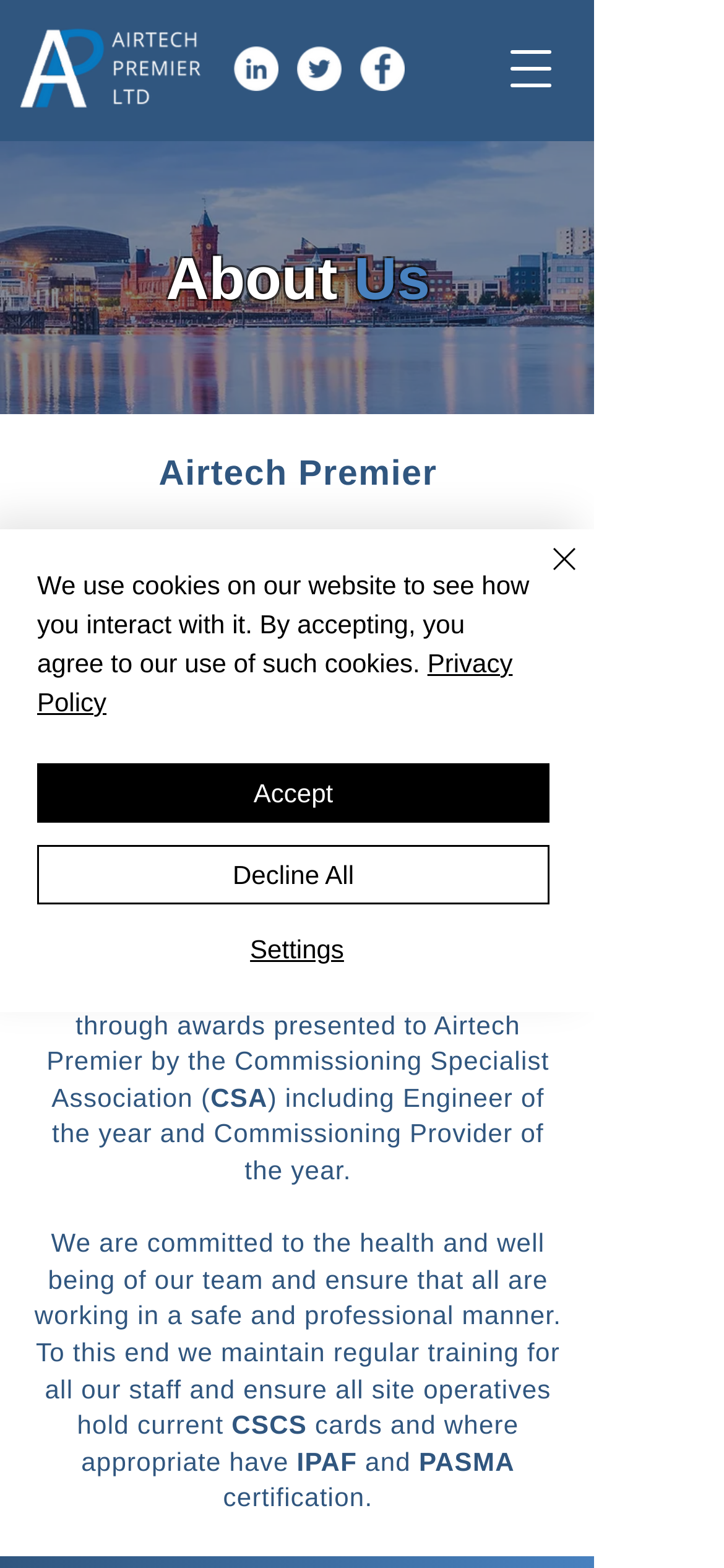Use the details in the image to answer the question thoroughly: 
What kind of certification do the company's site operatives hold?

The type of certification the company's site operatives hold can be found in the static text element 'CSCS' which is part of the sentence '...and ensure all site operatives hold current CSCS cards and where appropriate have...'.